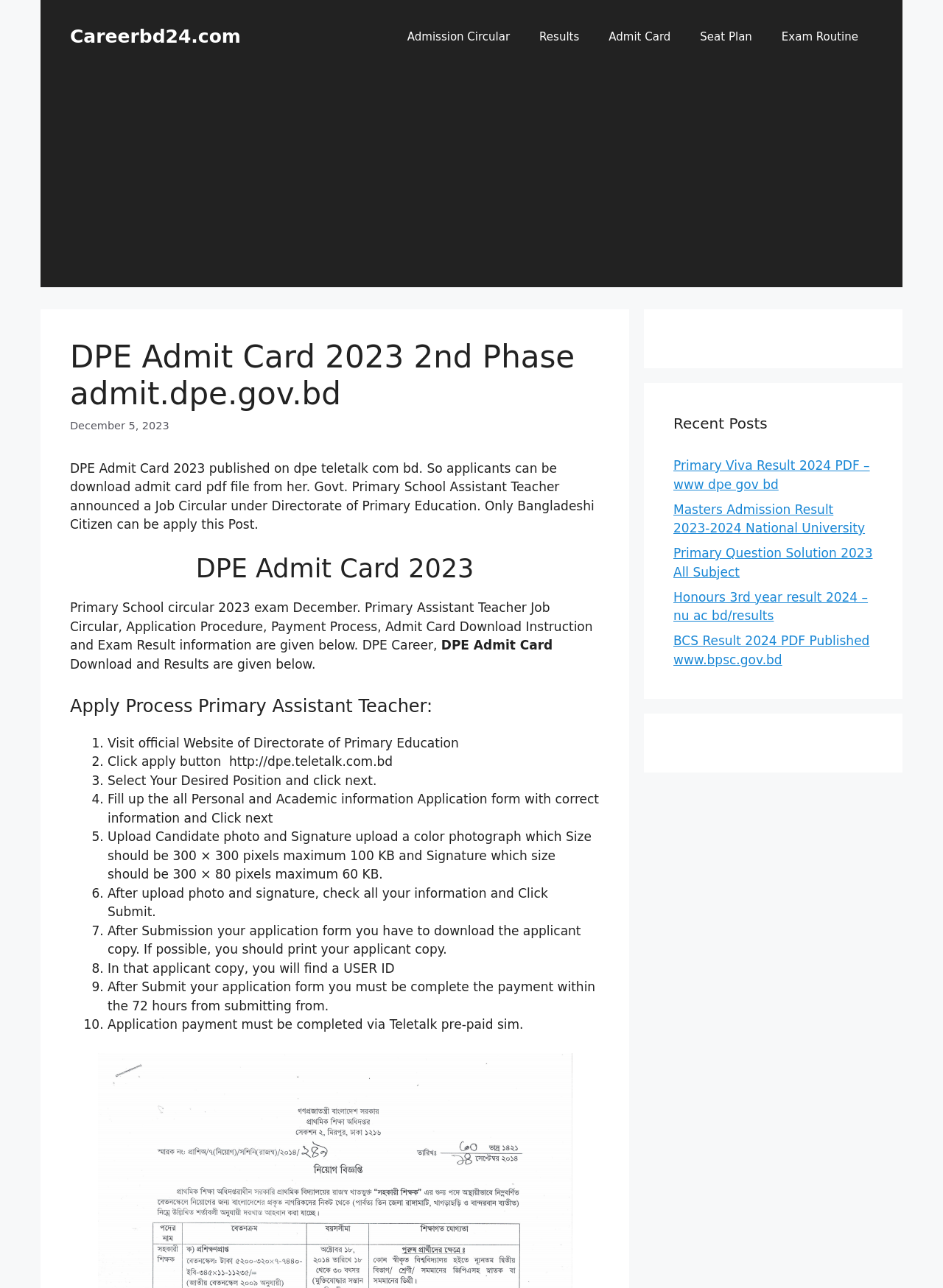Identify the main heading from the webpage and provide its text content.

DPE Admit Card 2023 2nd Phase admit.dpe.gov.bd